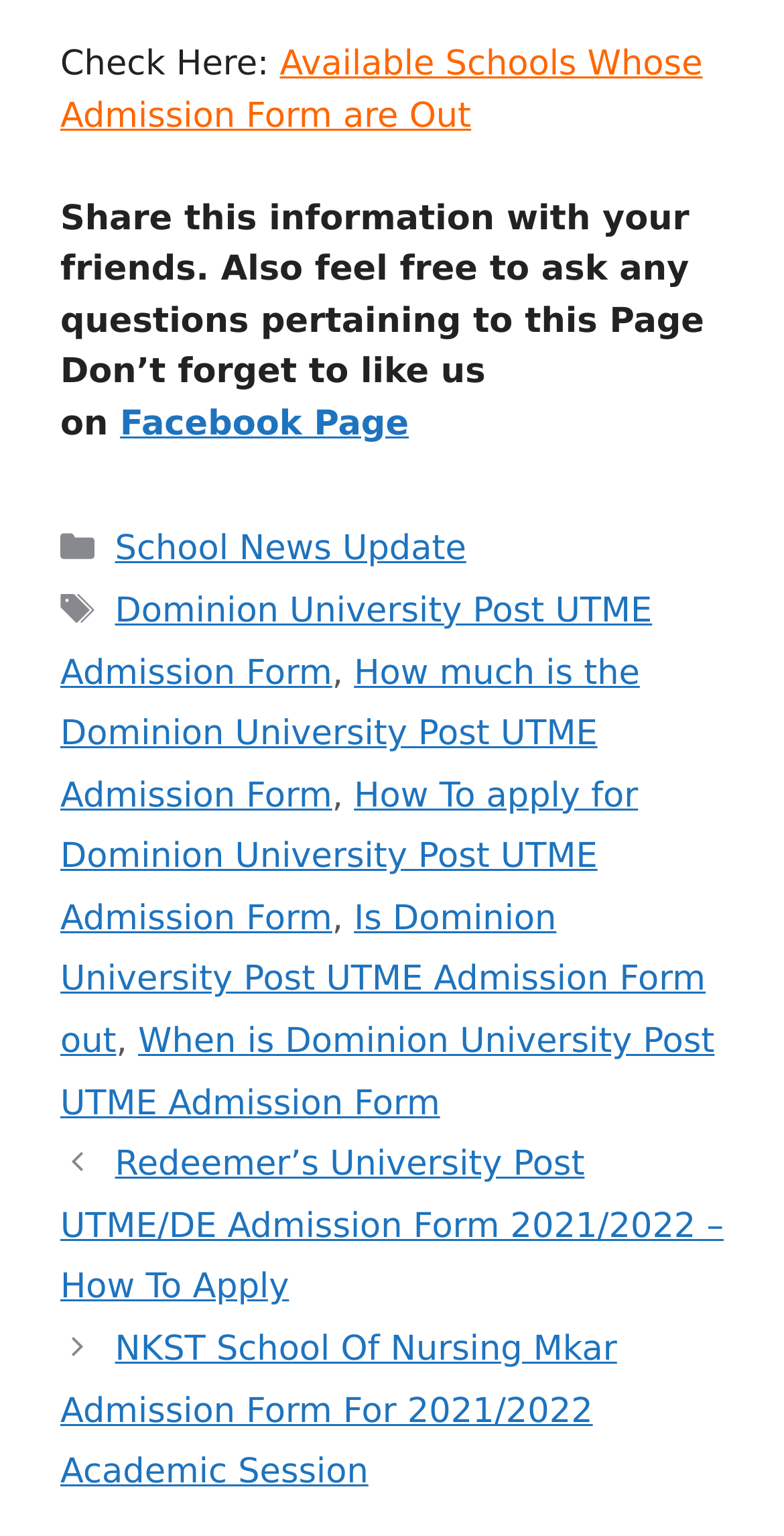How many links are in the footer section?
Refer to the image and give a detailed answer to the question.

The footer section contains 7 links, including 'School News Update', 'Dominion University Post UTME Admission Form', 'How much is the Dominion University Post UTME Admission Form', 'How To apply for Dominion University Post UTME Admission Form', 'Is Dominion University Post UTME Admission Form out', 'When is Dominion University Post UTME Admission Form', and 'Posts'.